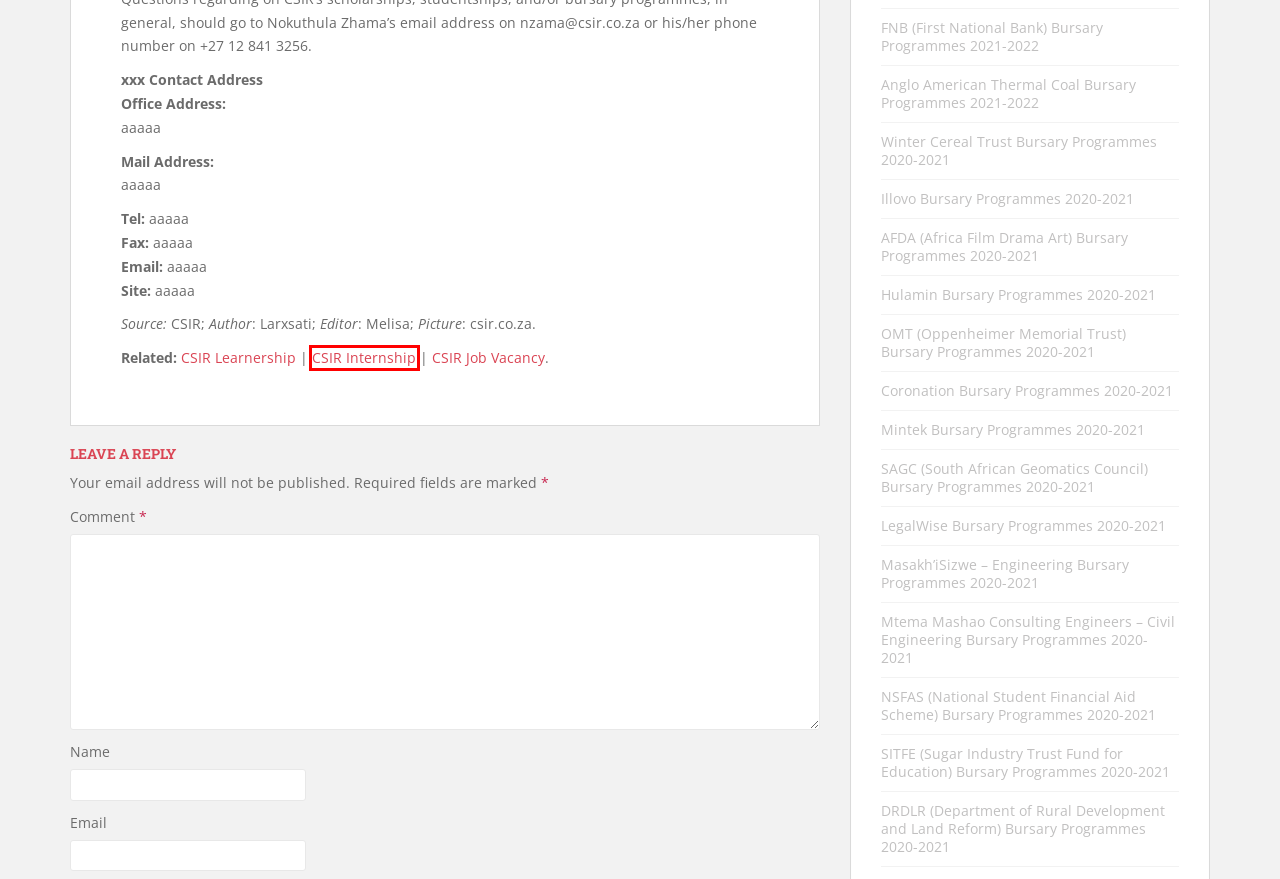Consider the screenshot of a webpage with a red bounding box and select the webpage description that best describes the new page that appears after clicking the element inside the red box. Here are the candidates:
A. Latest Available Learnerships Update in South Africa 2021
B. Masakh’iSizwe – Engineering Bursary Programmes 2020-2021
C. Coronation Bursary Programmes 2020-2021
D. NSFAS (National Student Financial Aid Scheme) Bursary Programmes 2020-2021
E. DRDLR (Department of Rural Development and Land Reform) Bursary Programmes 2020-2021
F. CSIR Internship Programmes 2020
G. CSIR Job Vacancies 2020
H. OMT (Oppenheimer Memorial Trust) Bursary Programmes 2020-2021

F